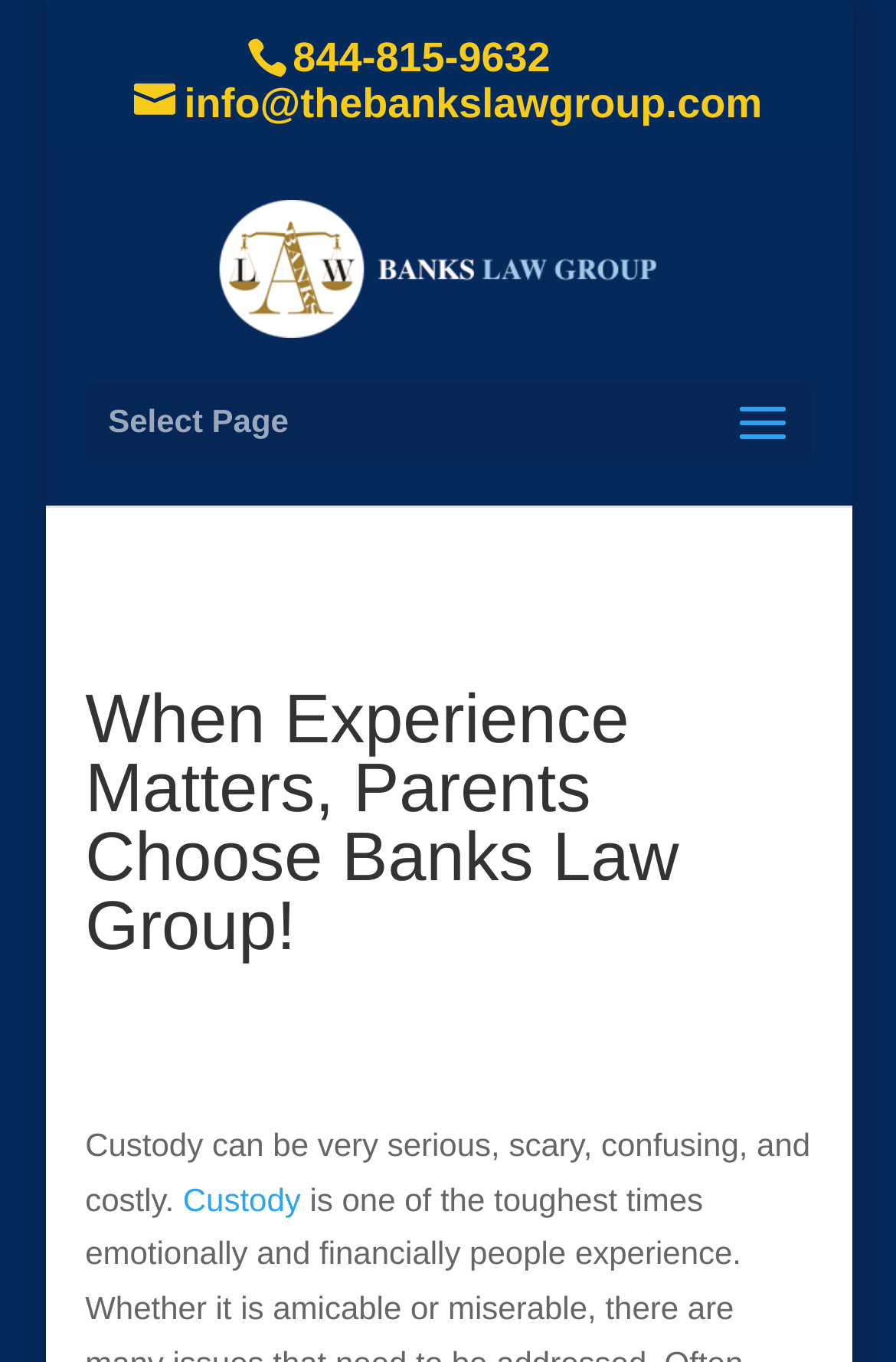Respond to the question below with a single word or phrase: What is the name of the law group on the webpage?

The Banks Law Group